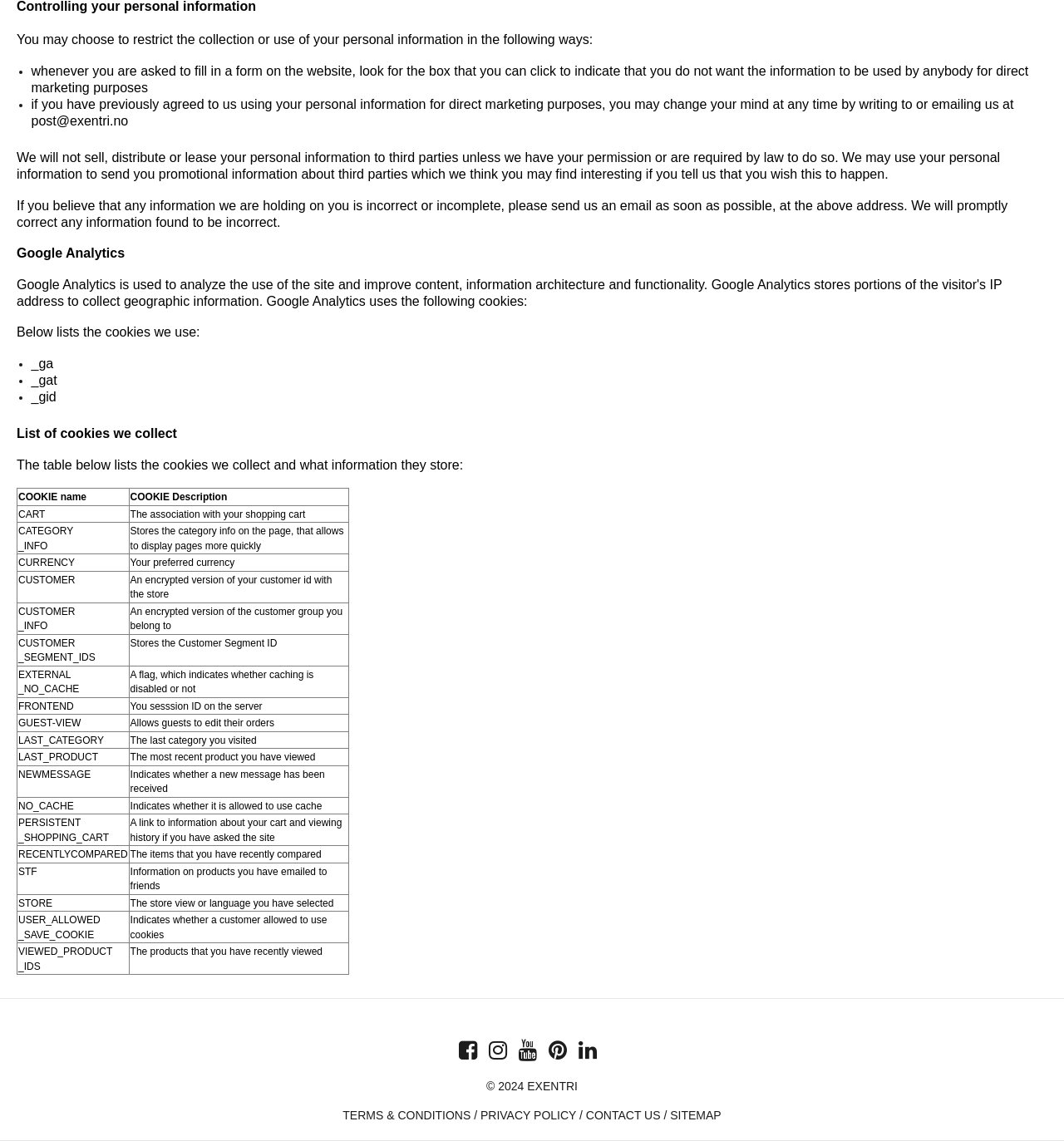Identify the bounding box coordinates of the clickable region necessary to fulfill the following instruction: "check the information stored in the _ga cookie". The bounding box coordinates should be four float numbers between 0 and 1, i.e., [left, top, right, bottom].

[0.029, 0.312, 0.05, 0.325]